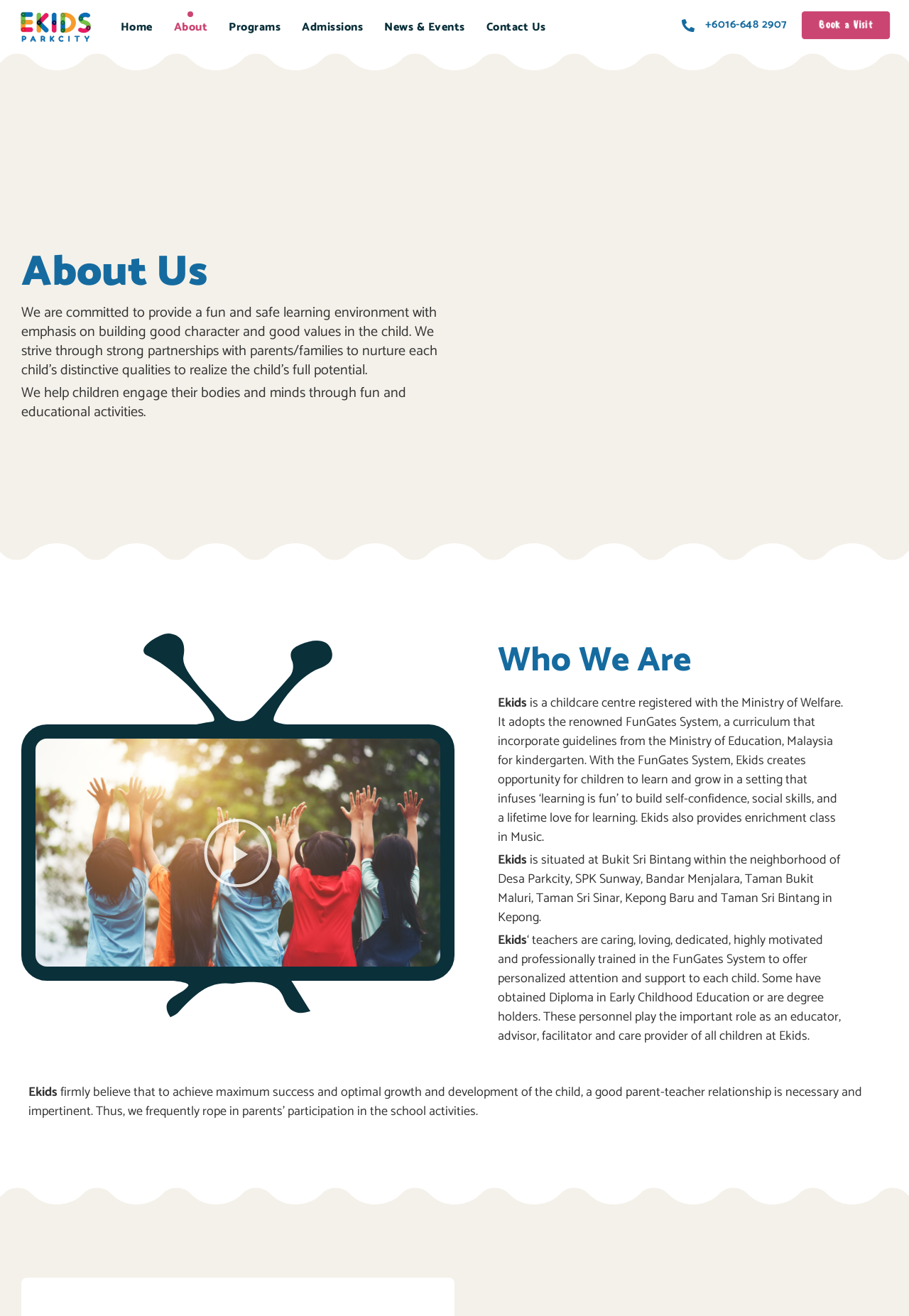Using the provided element description: "Book a Visit", determine the bounding box coordinates of the corresponding UI element in the screenshot.

[0.882, 0.009, 0.979, 0.03]